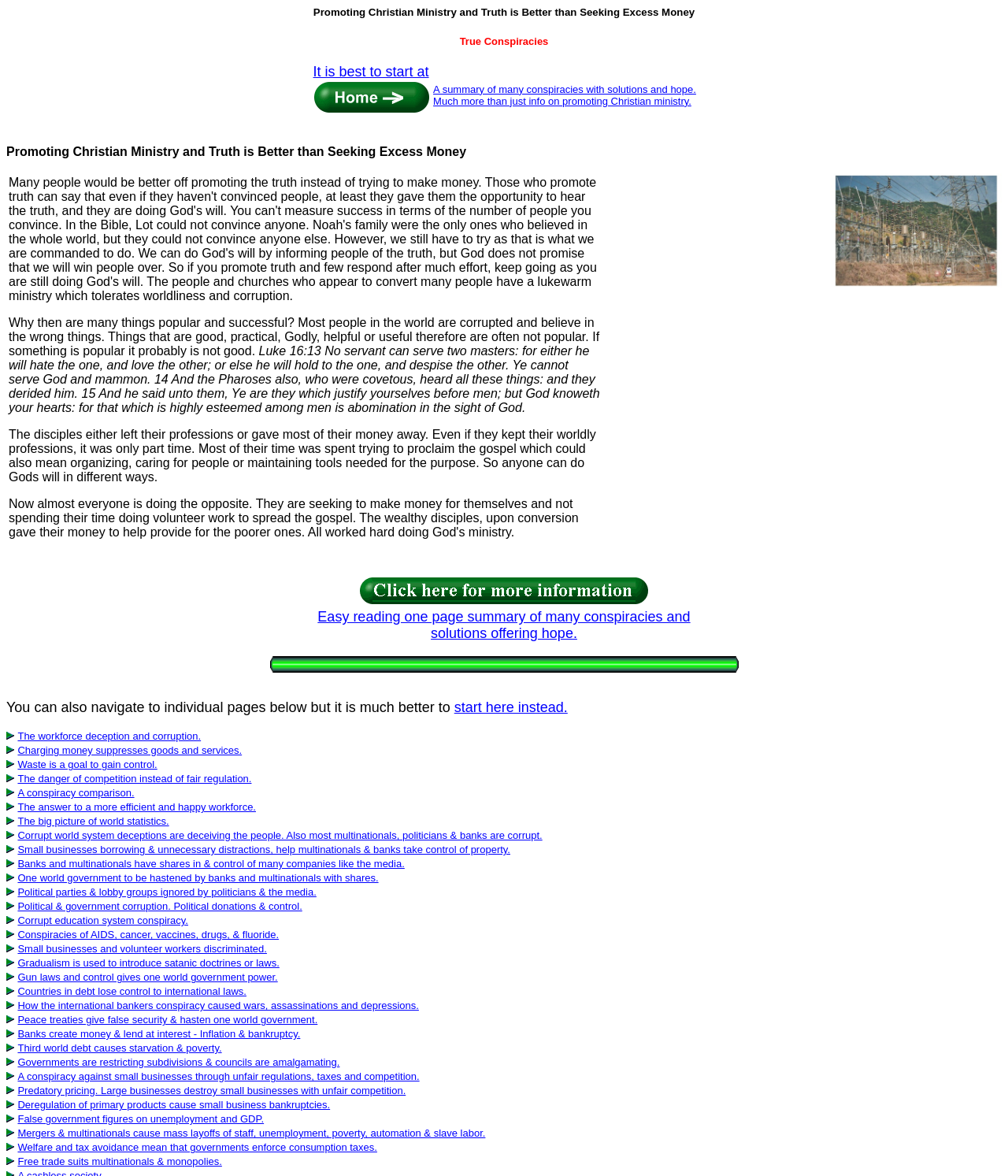Based on the element description, predict the bounding box coordinates (top-left x, top-left y, bottom-right x, bottom-right y) for the UI element in the screenshot: Games

None